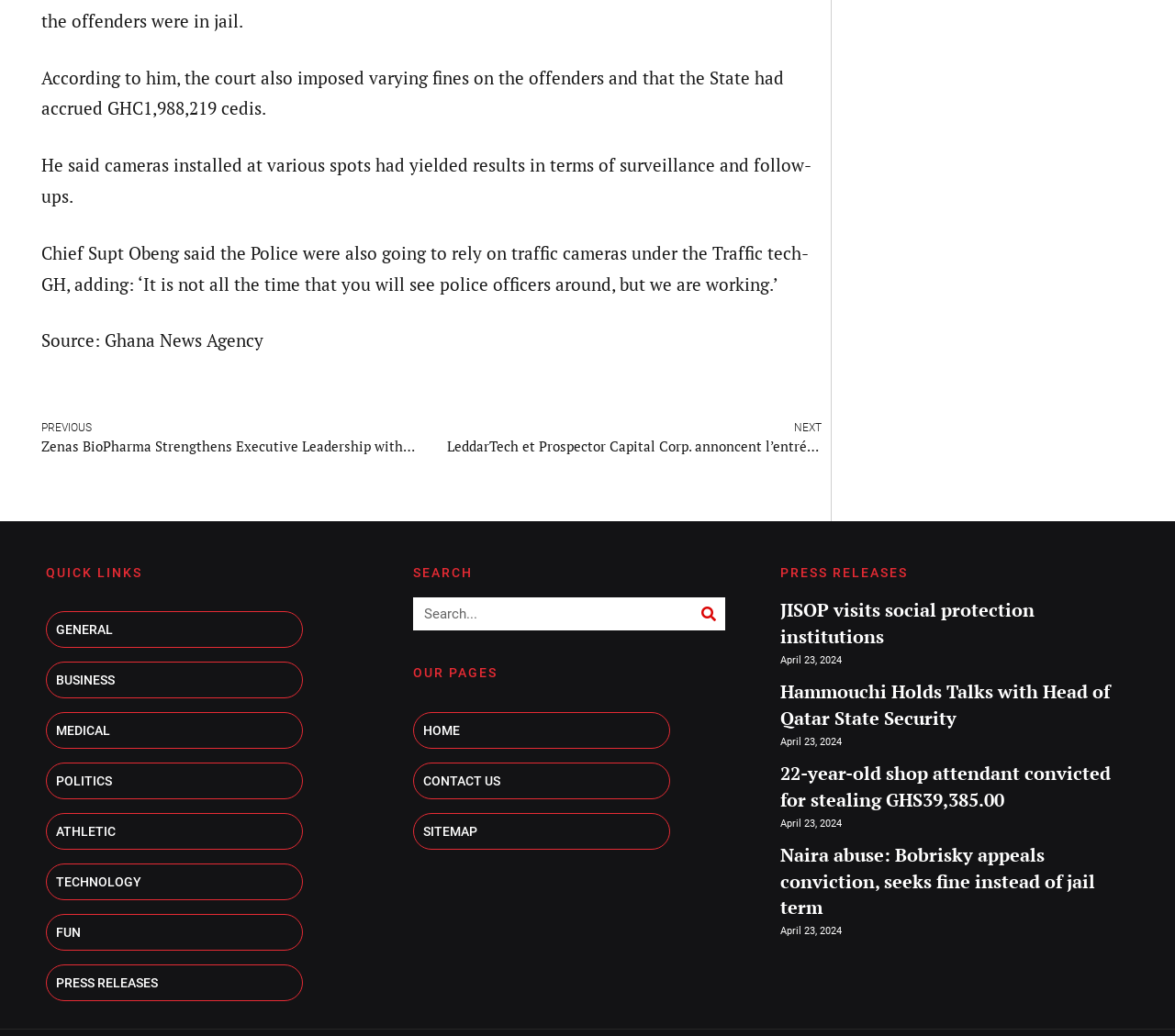Provide the bounding box coordinates of the HTML element this sentence describes: "parent_node: Search name="s" placeholder="Search..."".

[0.352, 0.577, 0.589, 0.609]